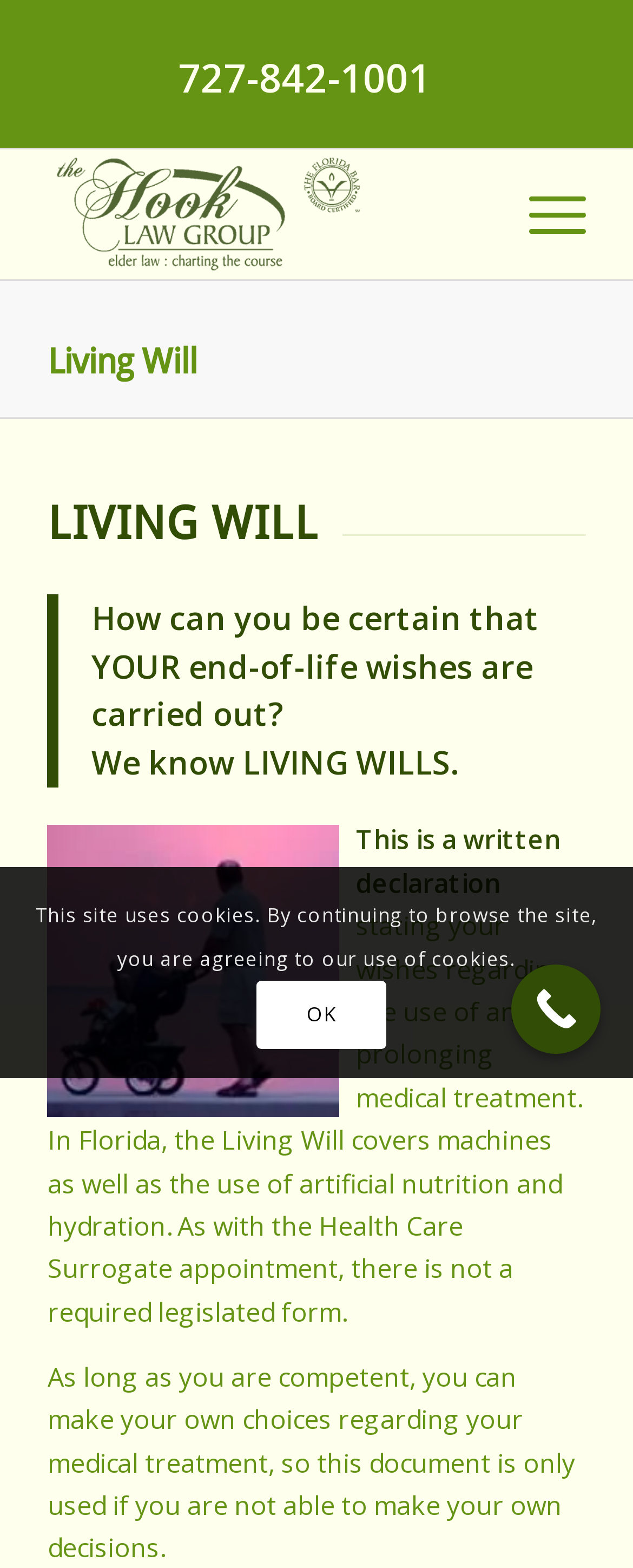Provide an in-depth description of the elements and layout of the webpage.

The webpage is about Living Wills, a written declaration for life-prolonging medical treatment. At the top left, there is a logo of the Hook Law Group, accompanied by a link to the logo. To the right of the logo, there is a menu item labeled "Menu". Below the logo, there is a heading "Living Will" followed by a link to the same title. 

Further down, there is a larger heading "LIVING WILL" in bold font. Below this heading, there is a blockquote with two paragraphs of text. The first paragraph asks how one can be certain that their end-of-life wishes are carried out, and the second paragraph states that the website knows about Living Wills. 

To the right of the blockquote, there is an image related to Living Will services. Below the image, there is a paragraph of text explaining what a Living Will is, stating that it is a written declaration of one's wishes regarding life-prolonging medical treatment. 

Another paragraph below explains that as long as one is competent, they can make their own medical treatment choices, and a Living Will is only used if they are unable to make their own decisions. At the bottom of the page, there is a notice about the site using cookies, with an "OK" button to agree to the use of cookies. Additionally, there is a "Call Now" button at the bottom right of the page.